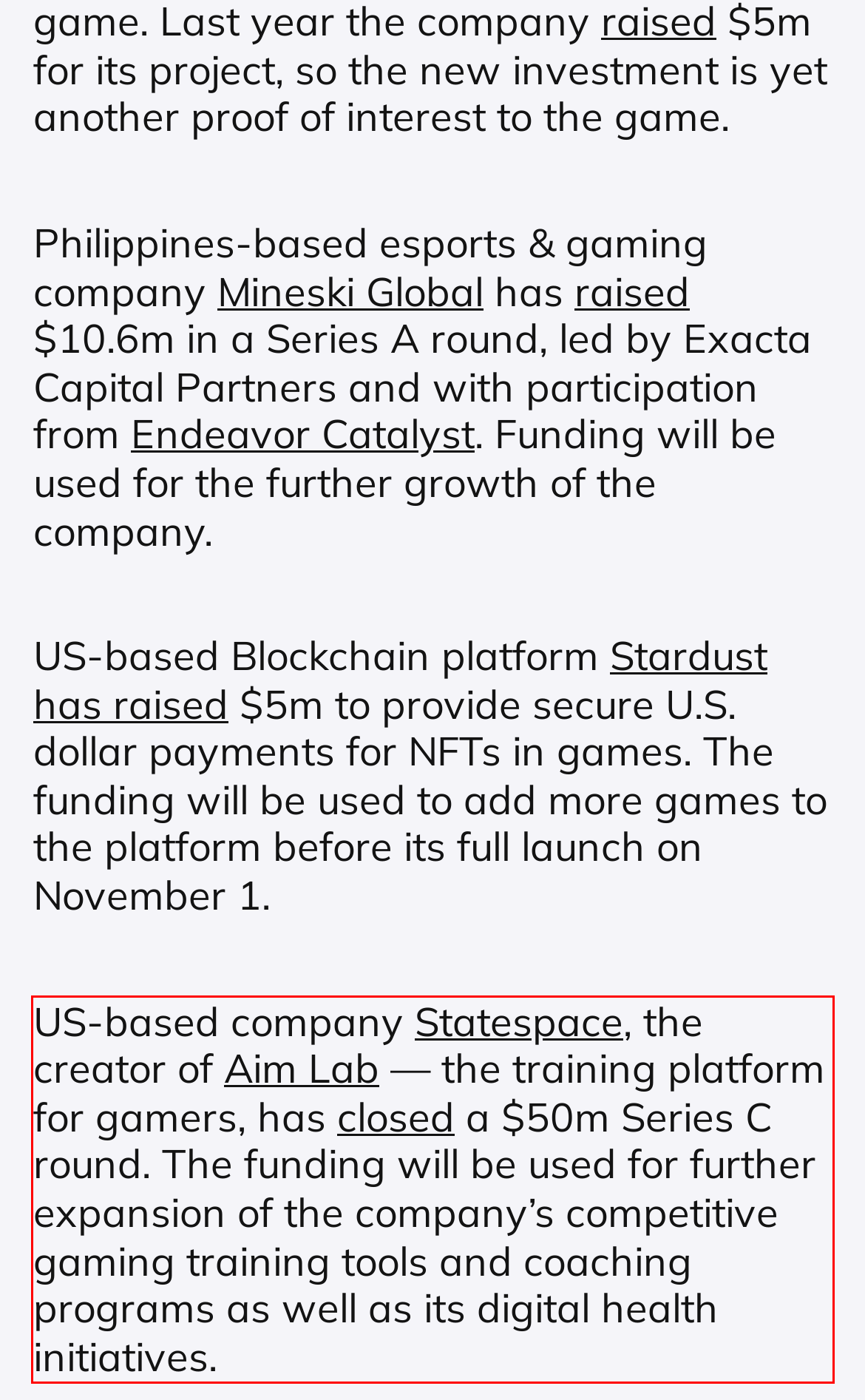Given a webpage screenshot, identify the text inside the red bounding box using OCR and extract it.

US-based company Statespace, the creator of Aim Lab — the training platform for gamers, has closed a $50m Series C round. The funding will be used for further expansion of the company’s competitive gaming training tools and coaching programs as well as its digital health initiatives.